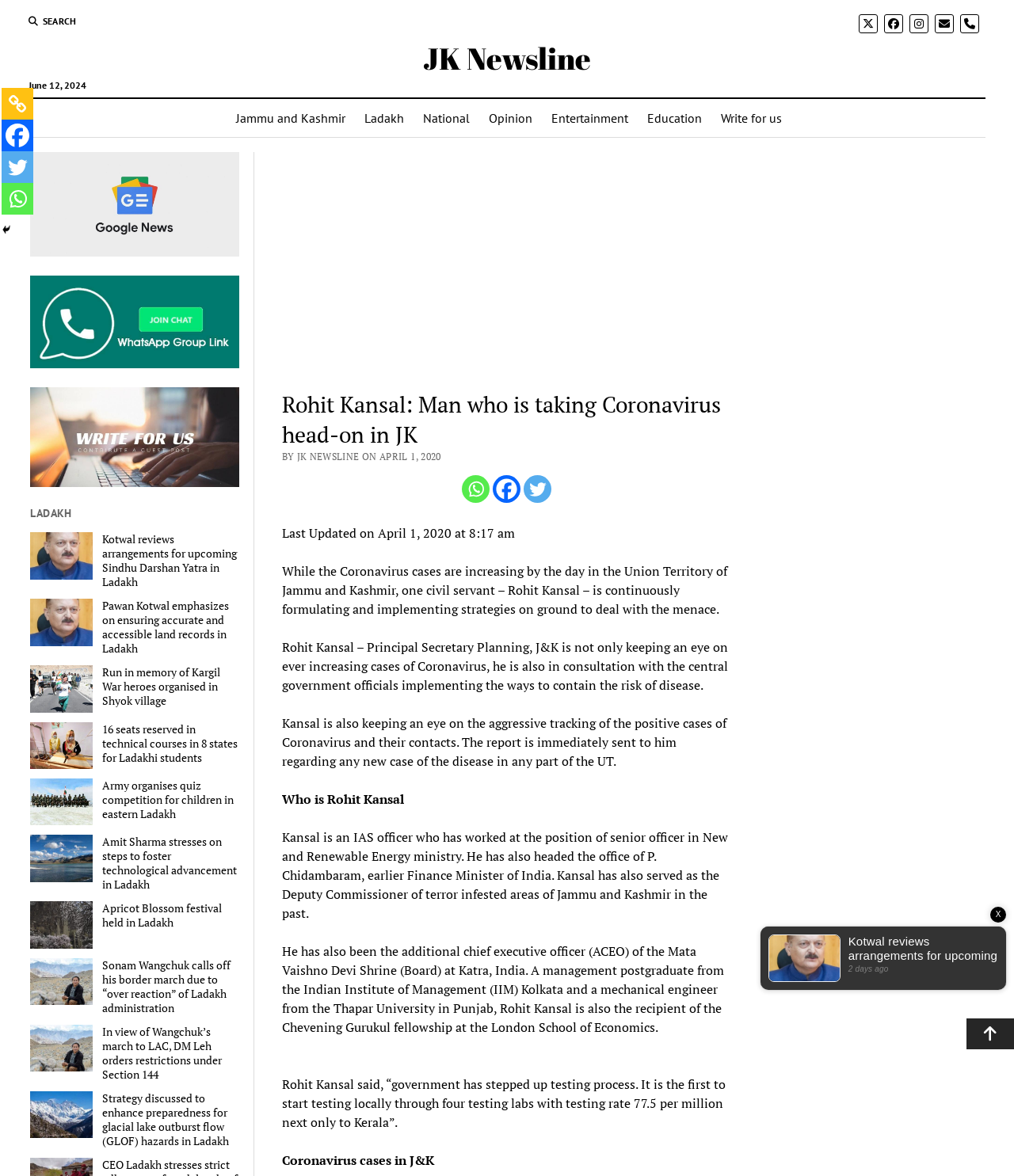Provide a comprehensive description of the webpage.

This webpage appears to be a news article about Rohit Kansal, a civil servant who is working to combat the Coronavirus outbreak in Jammu and Kashmir. The page has a prominent heading "Rohit Kansal: Man who is taking Coronavirus head-on in JK" at the top. 

Below the heading, there are several social media links, including Twitter, Facebook, and Instagram, aligned horizontally. 

On the top-right corner, there is a search button and a button to scroll to the top of the page. 

The main content of the page is divided into two sections. The left section has a series of news articles related to Ladakh, with headings and brief summaries. There are 9 news articles in total, with topics ranging from the Sindhu Darshan Yatra to the Apricot Blossom festival. Some of the articles have accompanying images. 

The right section has a long article about Rohit Kansal, detailing his work in combating the Coronavirus outbreak in Jammu and Kashmir. The article is divided into several paragraphs, with headings and subheadings. There are also several links to share the article on social media platforms. 

At the bottom of the page, there is a section with links to other news categories, including Jammu and Kashmir, Ladakh, National, Opinion, Entertainment, and Education.